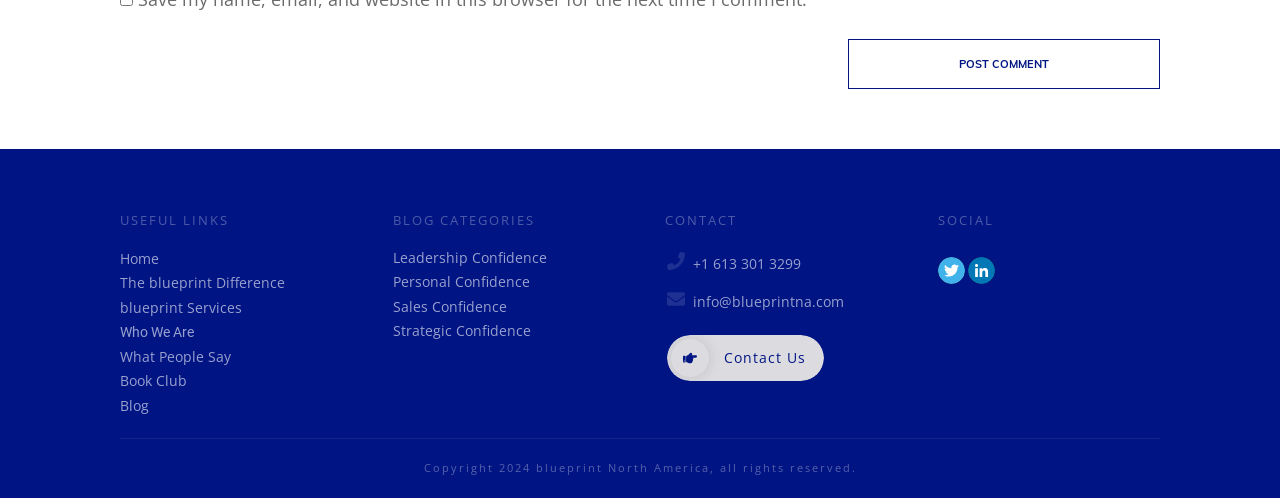Please locate the bounding box coordinates for the element that should be clicked to achieve the following instruction: "View the 'HOME' page". Ensure the coordinates are given as four float numbers between 0 and 1, i.e., [left, top, right, bottom].

None